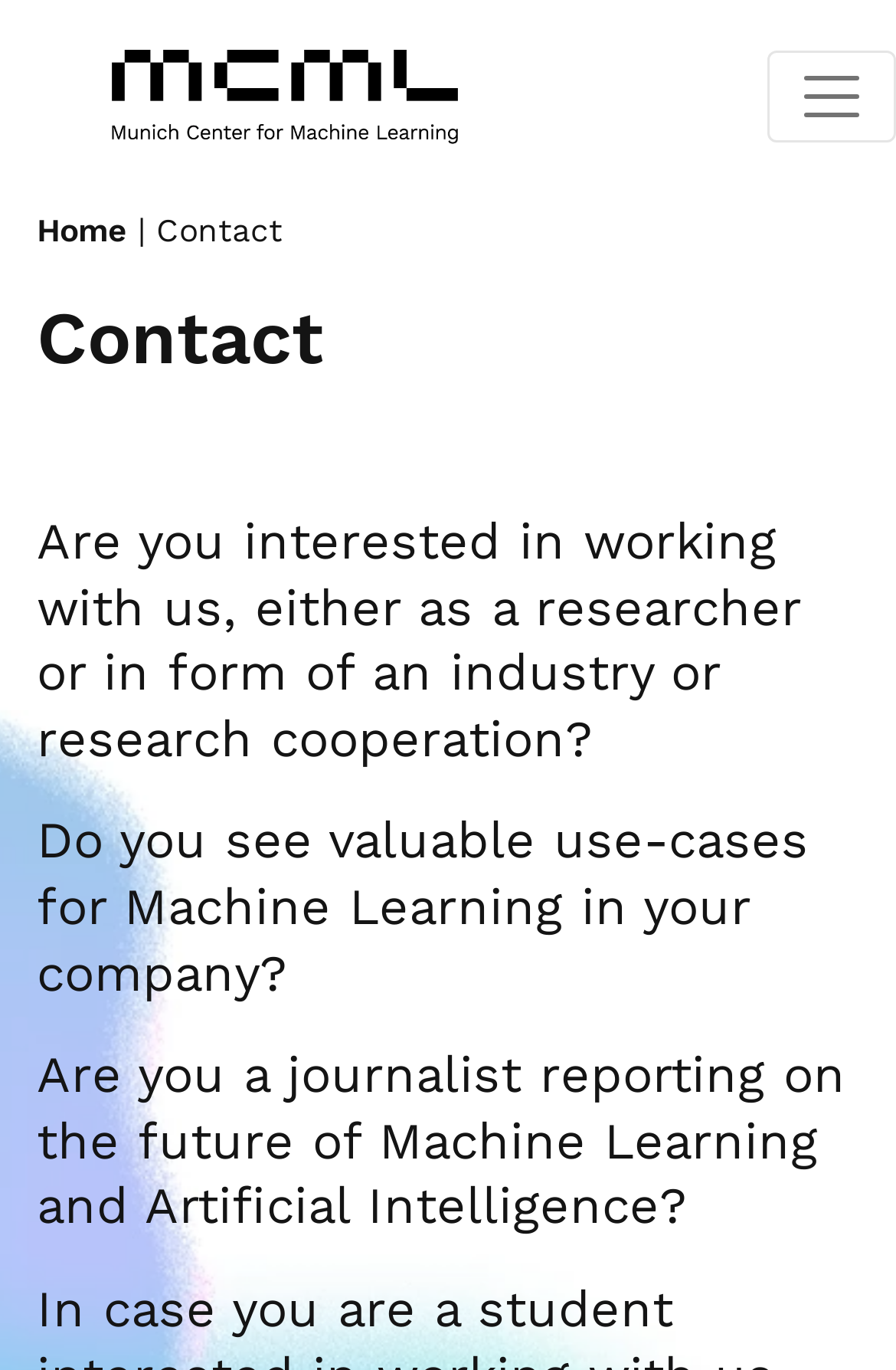Look at the image and give a detailed response to the following question: Who might be interested in contacting the Munich Center for Machine Learning?

Based on the webpage content, it appears that researchers, industry partners, or journalists might be interested in contacting the Munich Center for Machine Learning. The text on the webpage mentions specific scenarios that might prompt someone to reach out to the center.